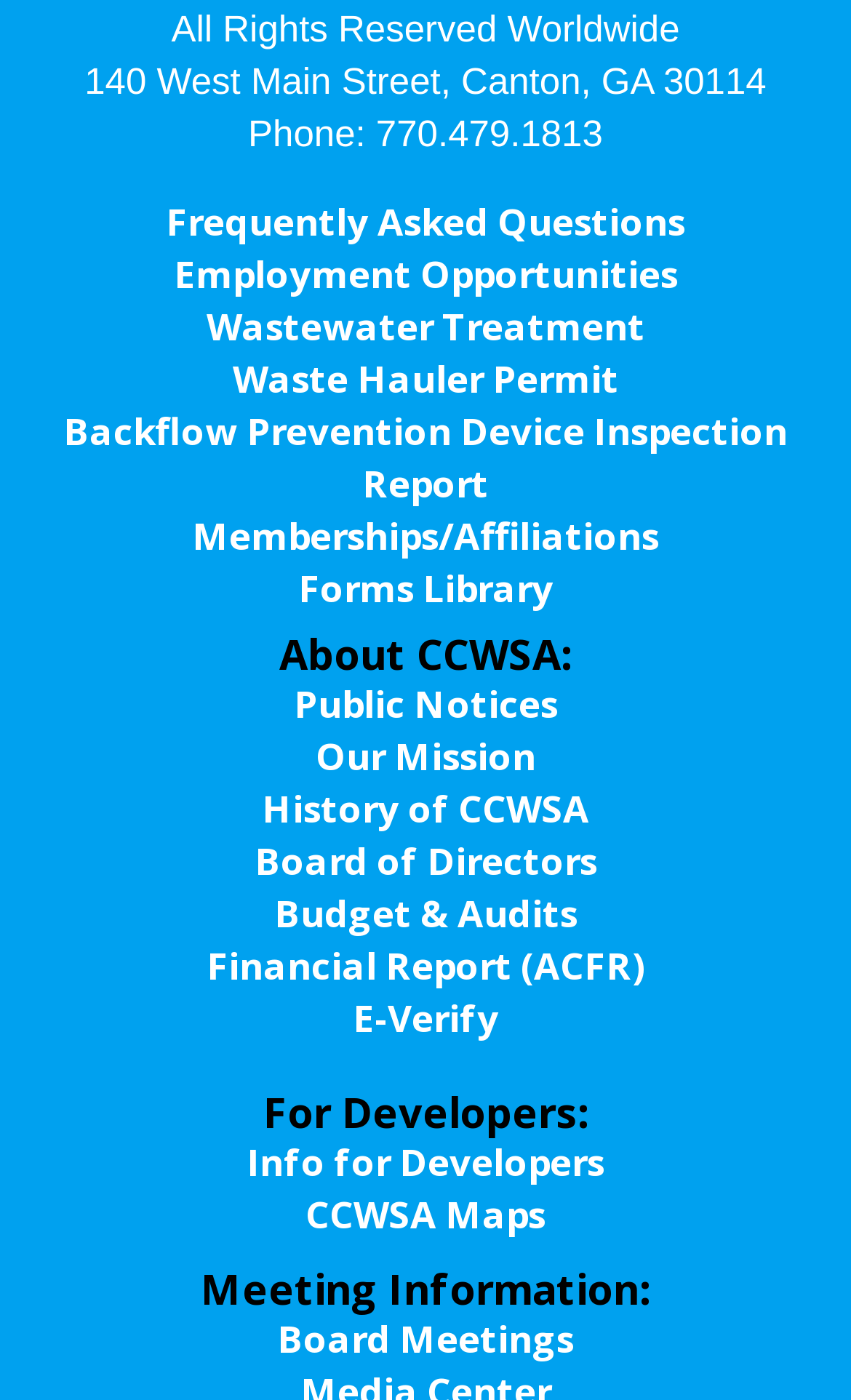Reply to the question below using a single word or brief phrase:
What is the topic of the second link from the top?

Employment Opportunities